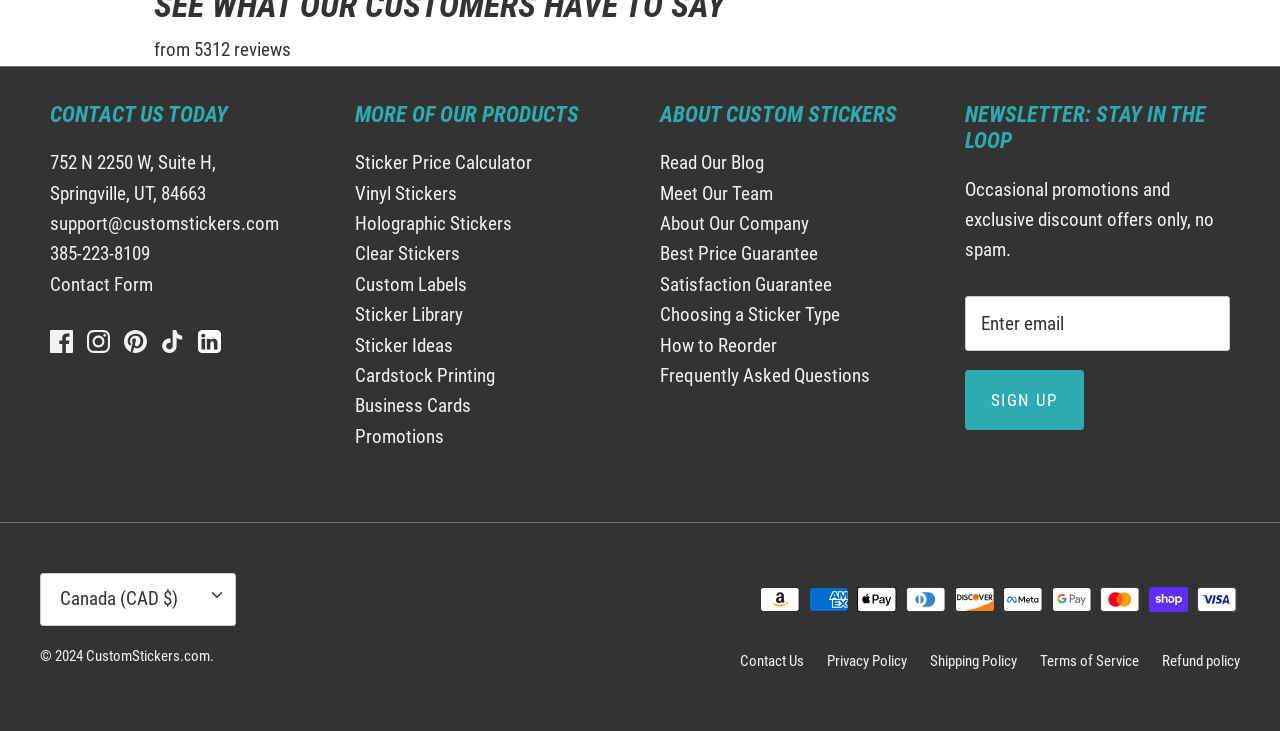Identify the bounding box coordinates of the area you need to click to perform the following instruction: "Read our blog".

[0.516, 0.207, 0.597, 0.238]